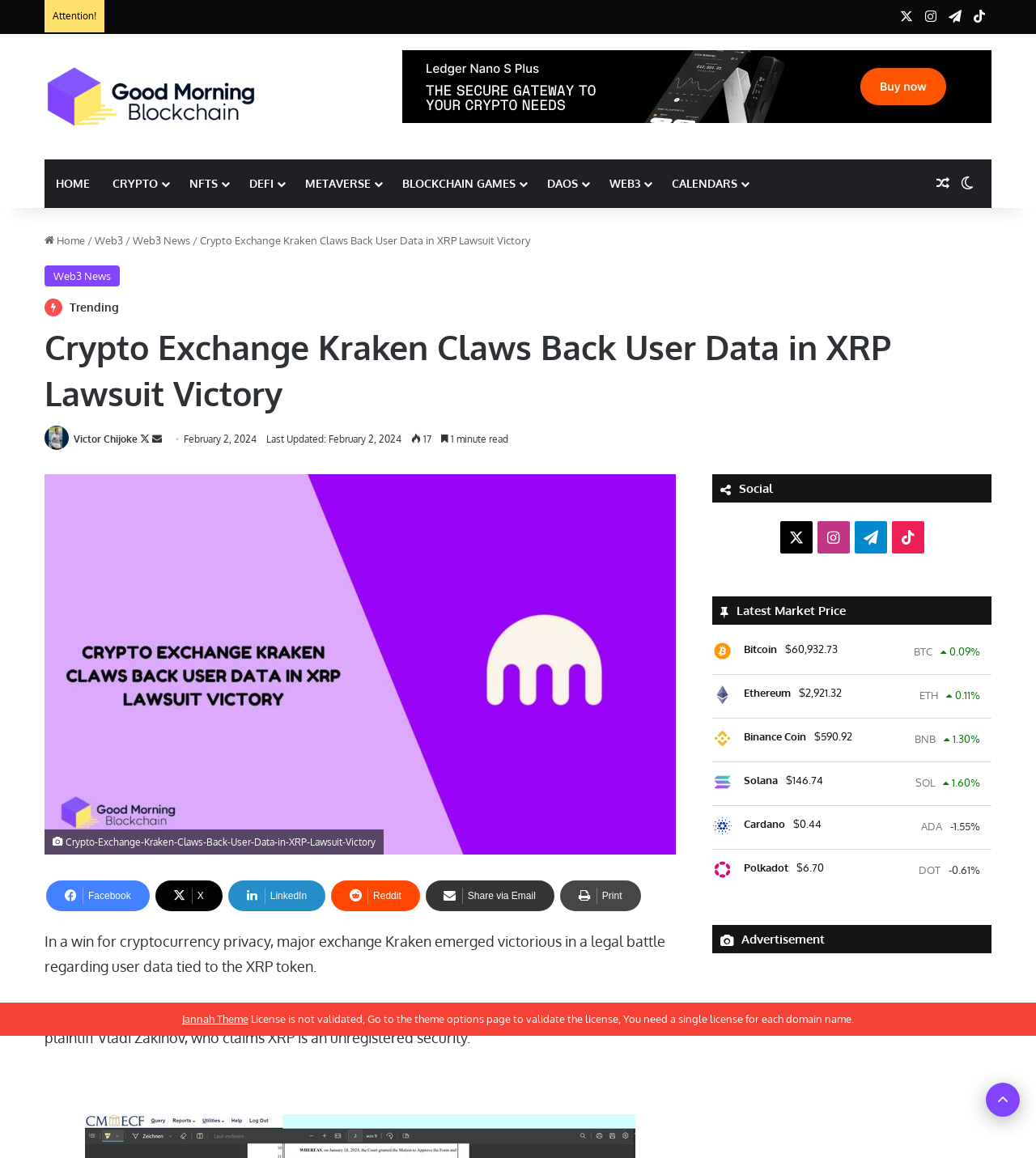What is the name of the cryptocurrency exchange mentioned in the article?
Look at the image and answer the question with a single word or phrase.

Kraken